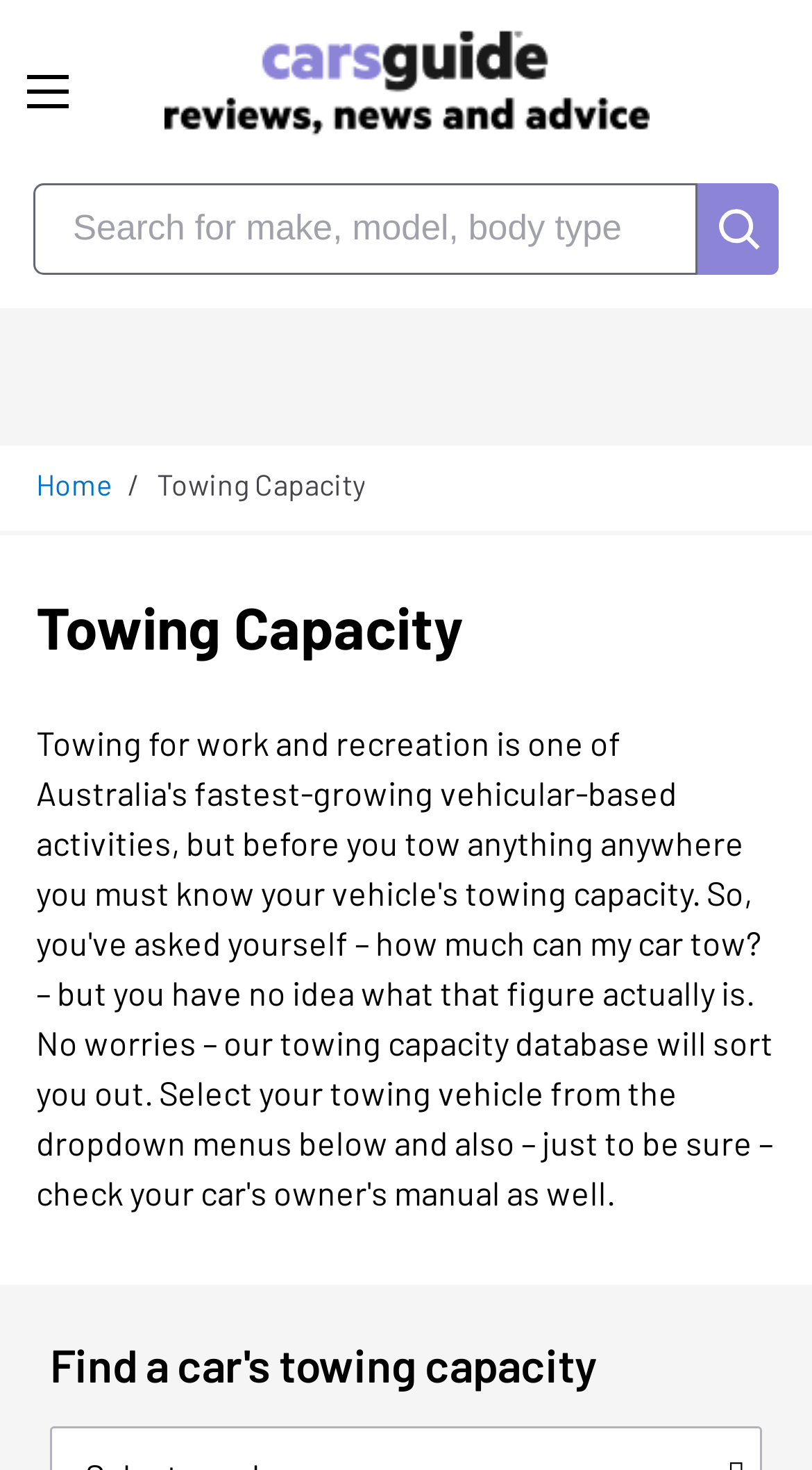Find the bounding box coordinates of the element you need to click on to perform this action: 'Go to the Towing Capacity guide'. The coordinates should be represented by four float values between 0 and 1, in the format [left, top, right, bottom].

[0.193, 0.317, 0.45, 0.341]